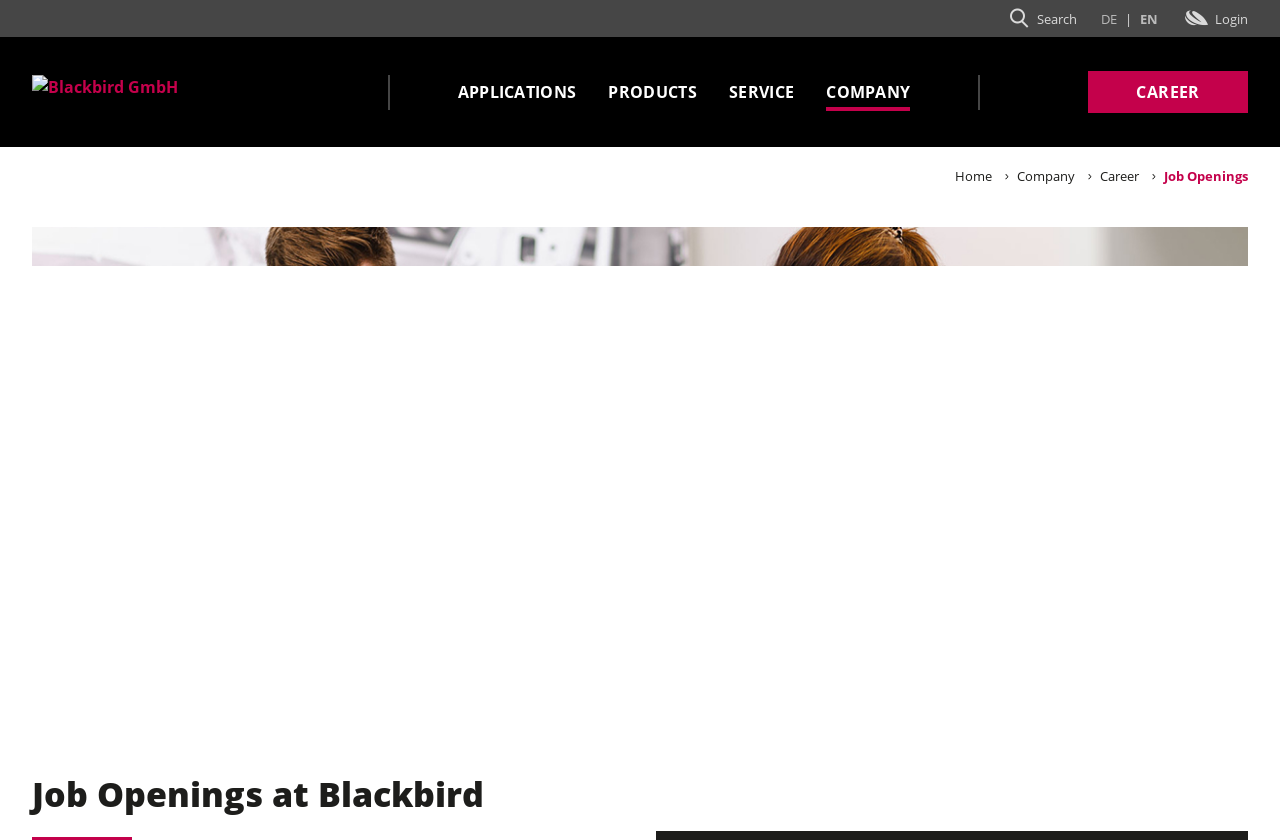What is the company name? Analyze the screenshot and reply with just one word or a short phrase.

Blackbird GmbH